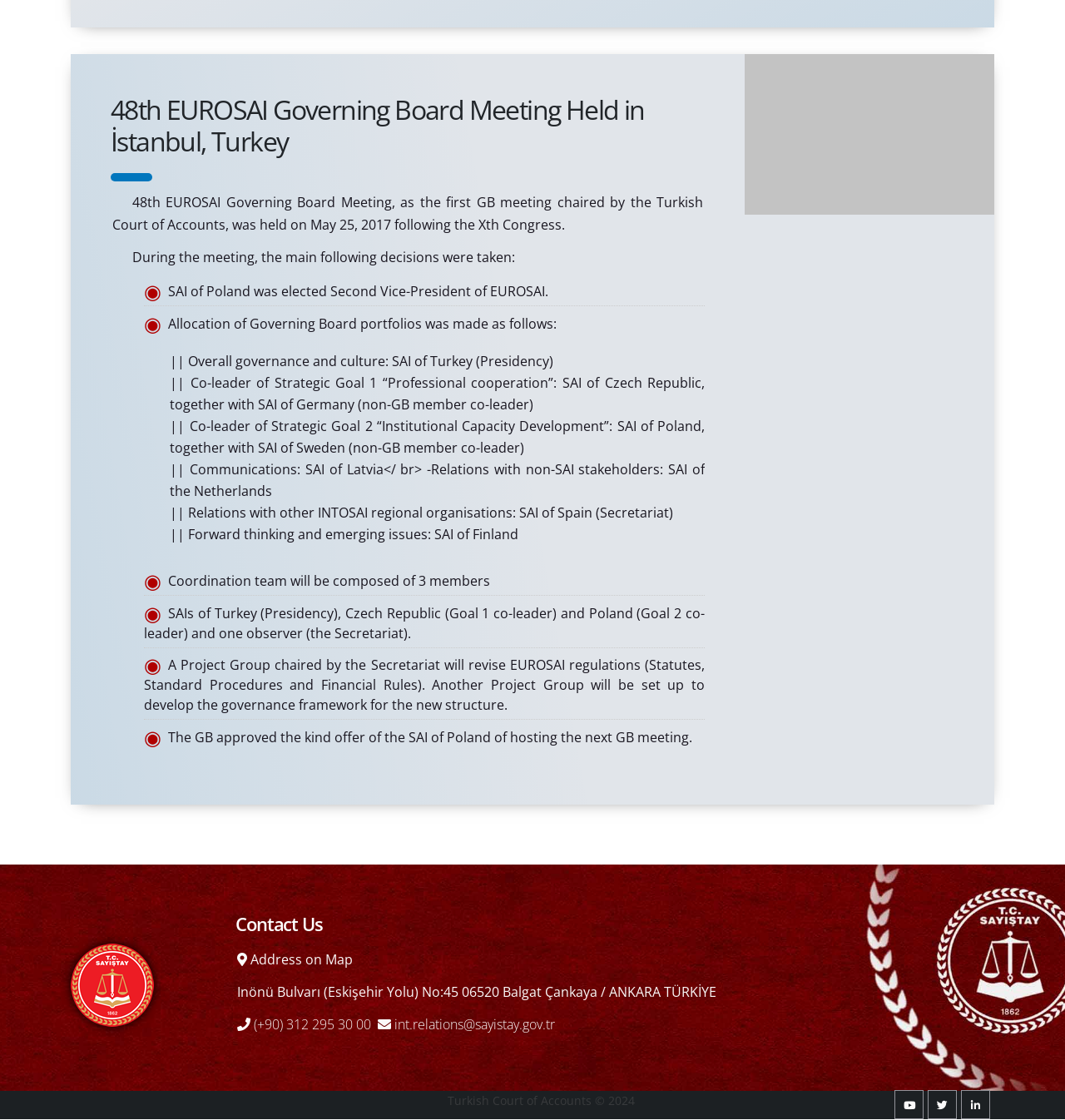What is the email address of the Turkish Court of Accounts for international relations?
Refer to the image and provide a detailed answer to the question.

I found the email address of the Turkish Court of Accounts for international relations by looking at the link element with the text 'int.relations@sayistay.gov.tr' which is located in the contact us section.